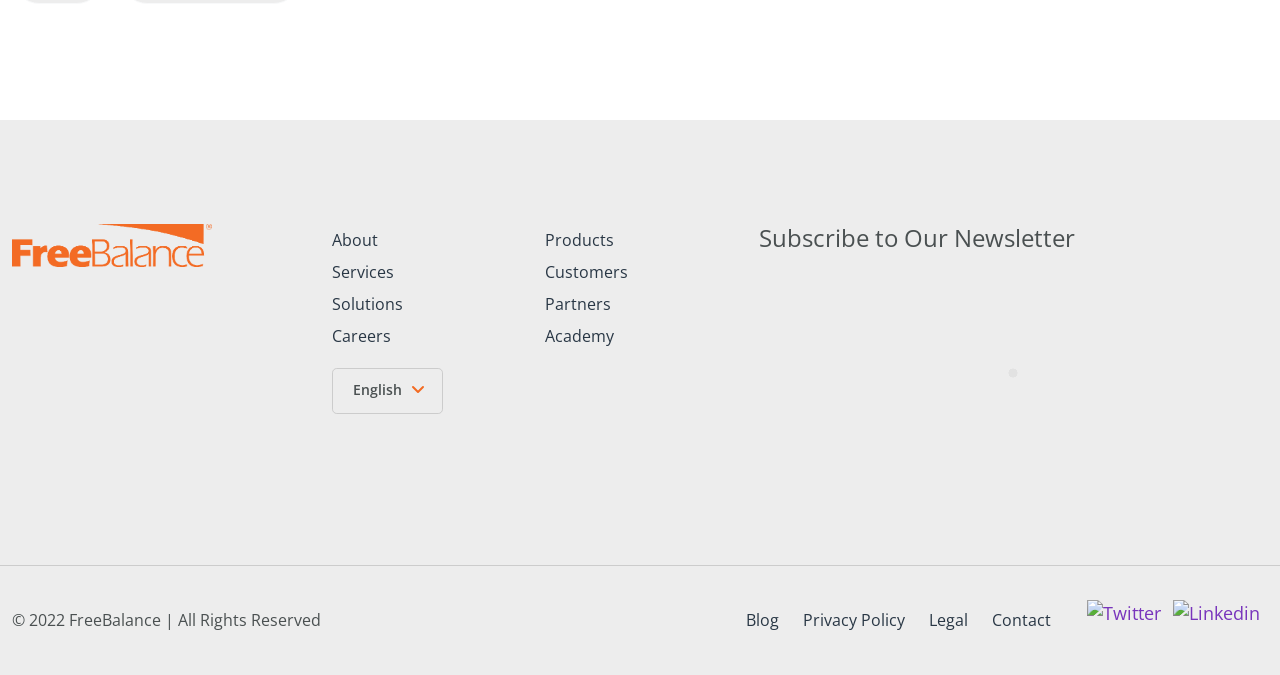Based on the element description, predict the bounding box coordinates (top-left x, top-left y, bottom-right x, bottom-right y) for the UI element in the screenshot: alt="FreeBalance Footer Logo"

[0.009, 0.332, 0.166, 0.395]